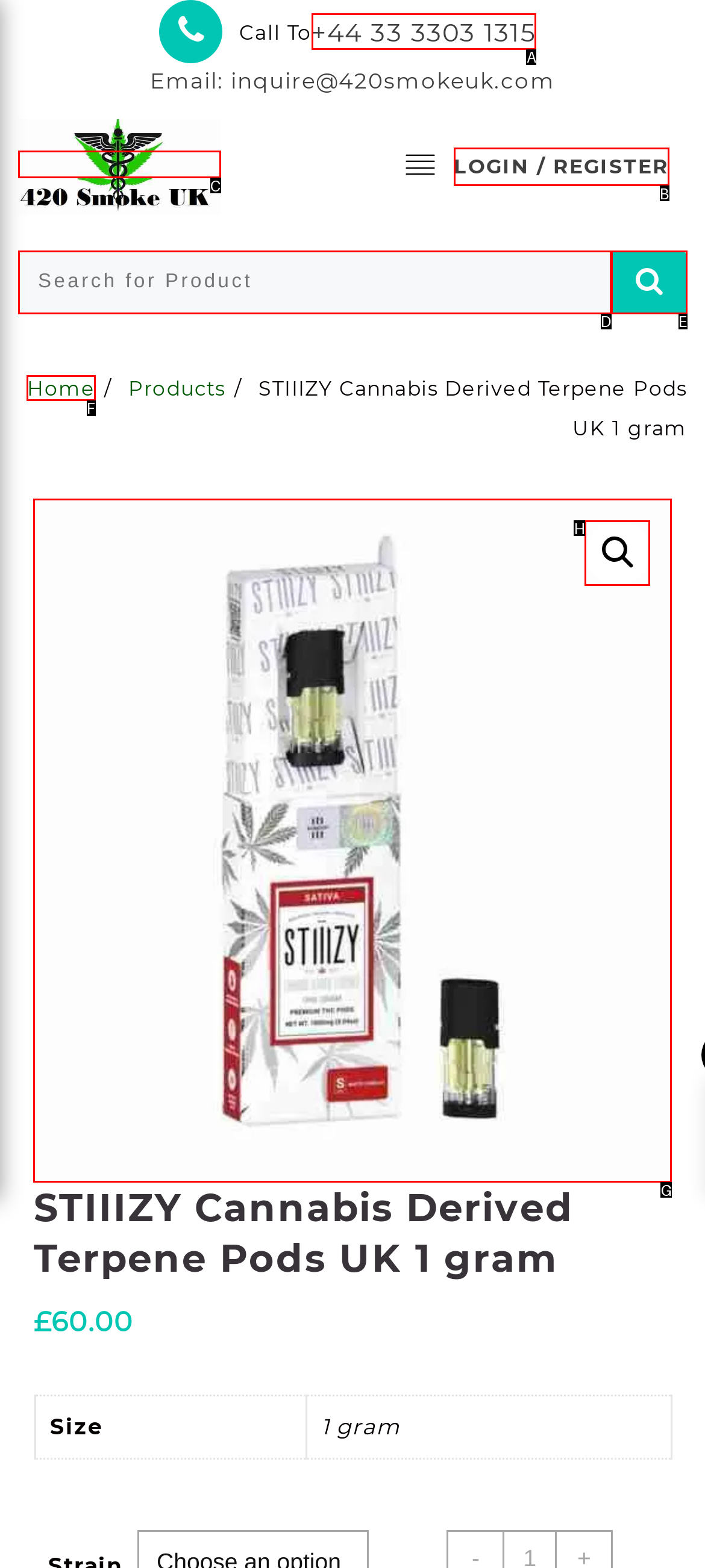Given the description: Home, select the HTML element that best matches it. Reply with the letter of your chosen option.

F